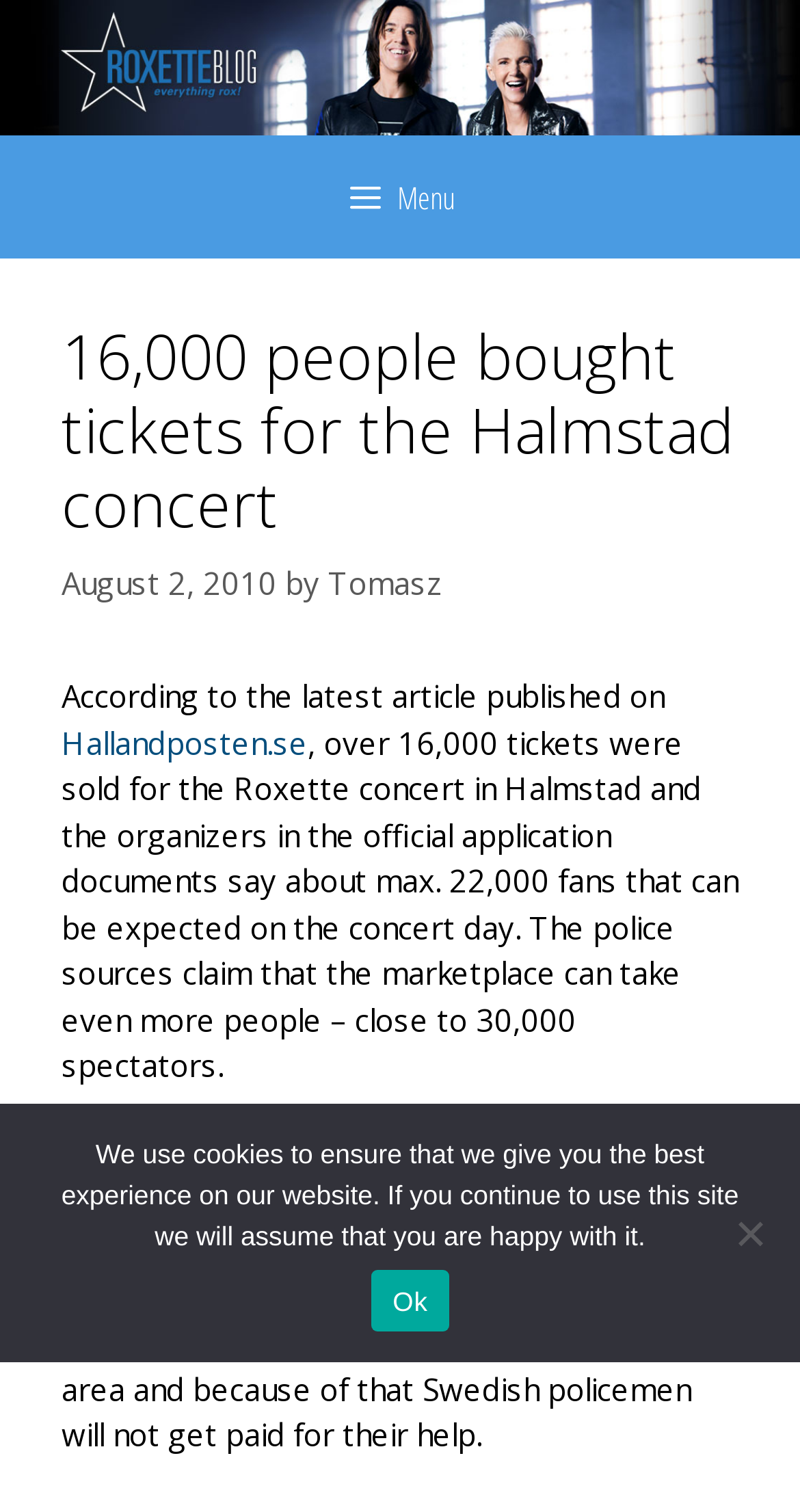Give a one-word or short phrase answer to the question: 
What is the maximum number of fans expected on the concert day?

22,000